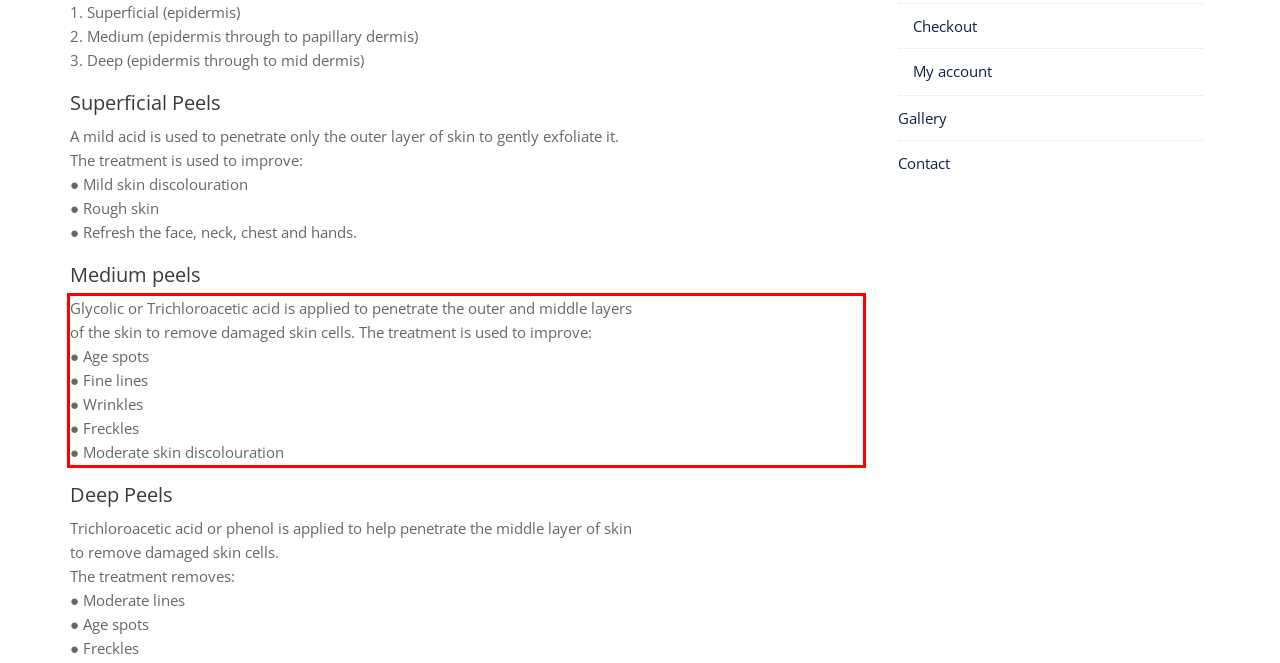Look at the screenshot of the webpage, locate the red rectangle bounding box, and generate the text content that it contains.

Glycolic or Trichloroacetic acid is applied to penetrate the outer and middle layers of the skin to remove damaged skin cells. The treatment is used to improve: ● Age spots ● Fine lines ● Wrinkles ● Freckles ● Moderate skin discolouration